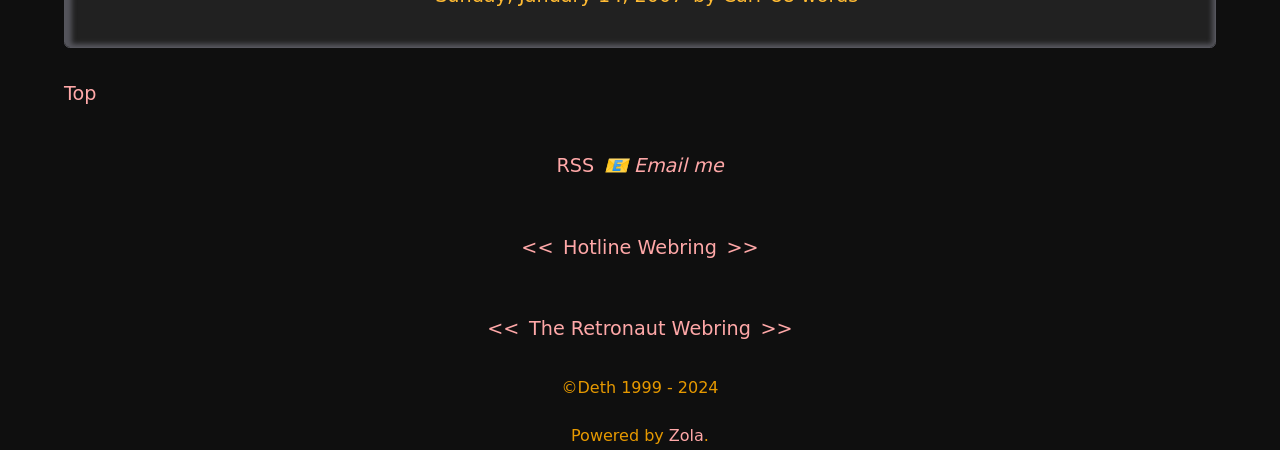Identify the coordinates of the bounding box for the element that must be clicked to accomplish the instruction: "Visit Hotline Webring".

[0.44, 0.523, 0.56, 0.574]